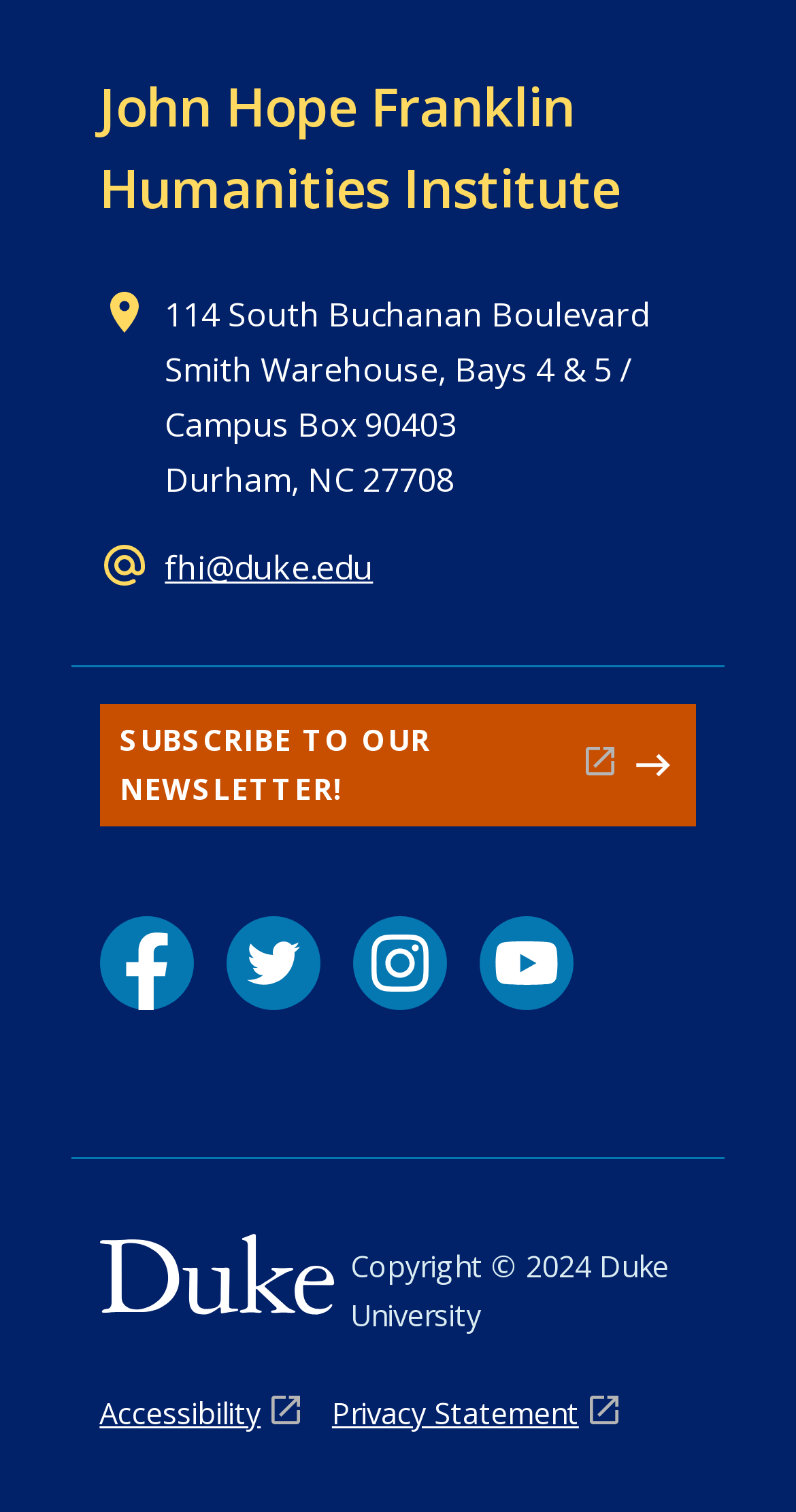Provide the bounding box coordinates of the HTML element described by the text: "Accessibility".

[0.125, 0.919, 0.376, 0.952]